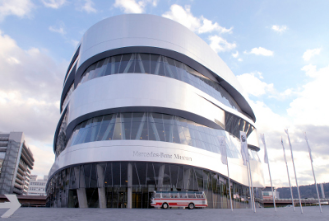Give a detailed account of what is happening in the image.

This striking image showcases the iconic Mercedes-Benz Museum in Stuttgart, Germany, characterized by its modern, flowing architecture. The museum's sleek, silver exterior contrasts beautifully with the sky, dotted with soft clouds. In the foreground, a vintage Mercedes-Benz bus is parked, hinting at the rich automotive history that the museum celebrates. The building’s large glass windows allow for an inviting view of the interior, emphasizing transparency and a connection with the surrounding environment. This landmark symbolizes Stuttgart's reputation as a hub of innovation in the automotive industry, home to prestigious car manufacturers like Mercedes-Benz and Porsche. Visitors are drawn here not only to explore the museum's extensive exhibits but also to appreciate its architectural elegance against the backdrop of lush green hills.